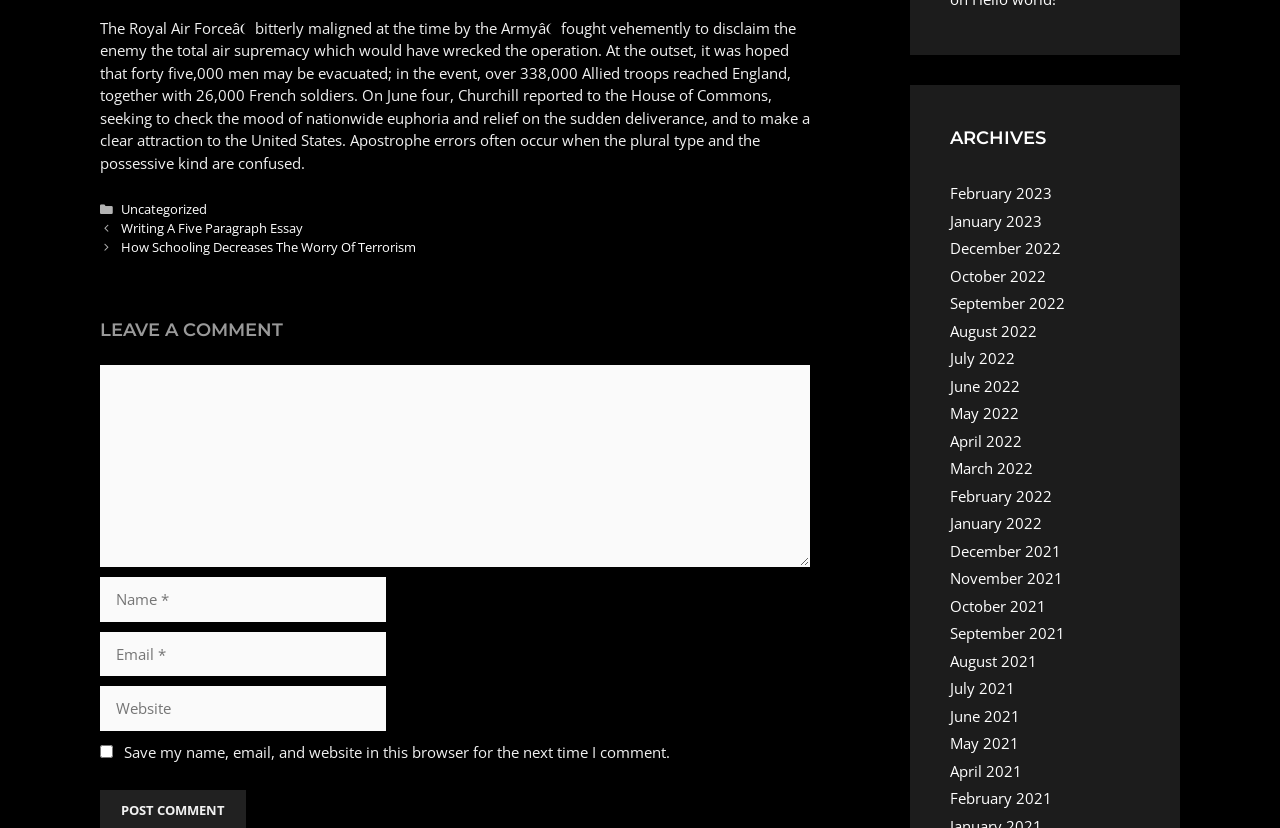Determine the bounding box coordinates of the clickable region to follow the instruction: "Click on the 'List and Description of Services to Disable' link".

None